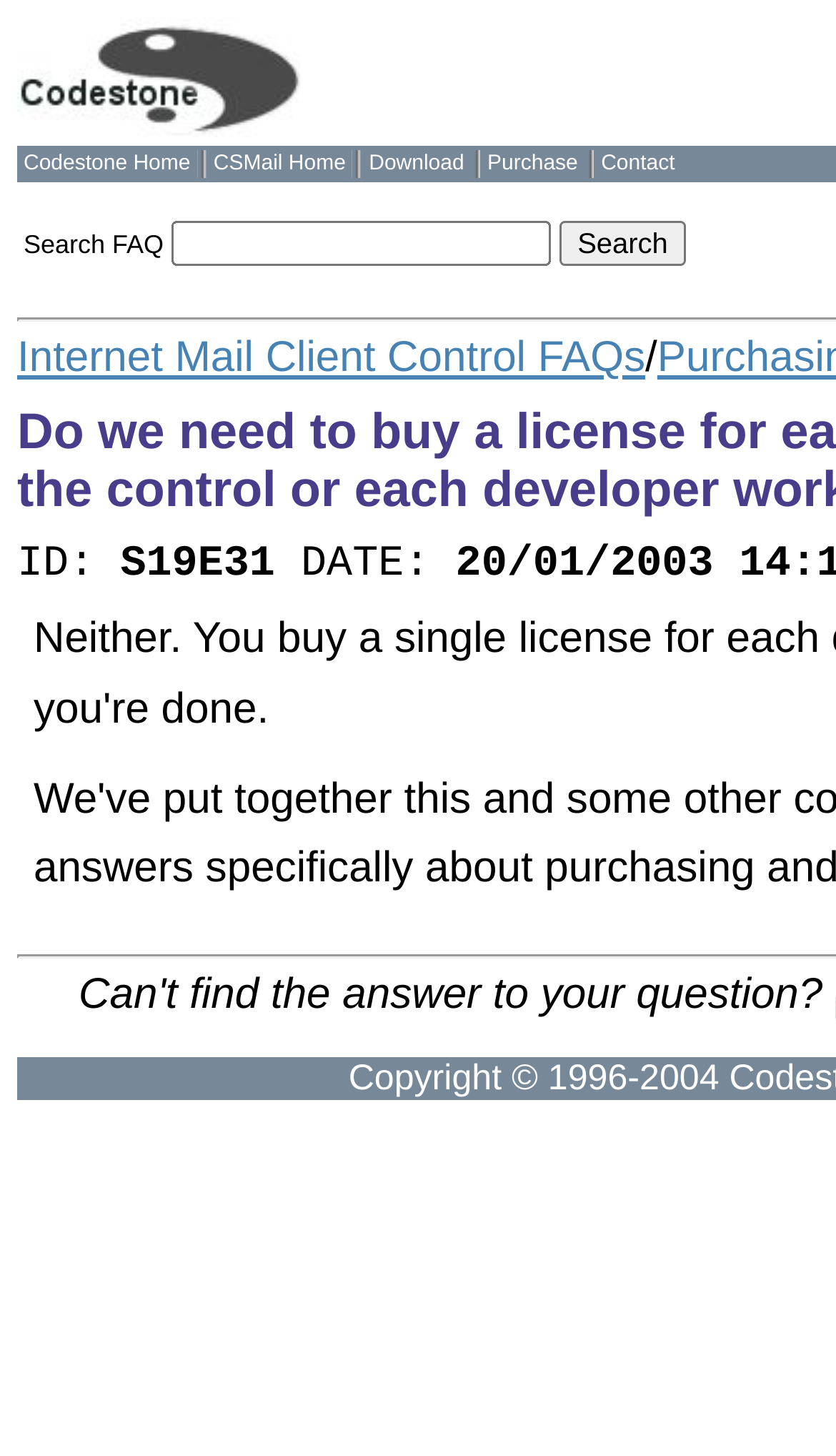Based on the provided description, "alt="Codestone Ltd logo"", find the bounding box of the corresponding UI element in the screenshot.

[0.021, 0.084, 0.359, 0.105]